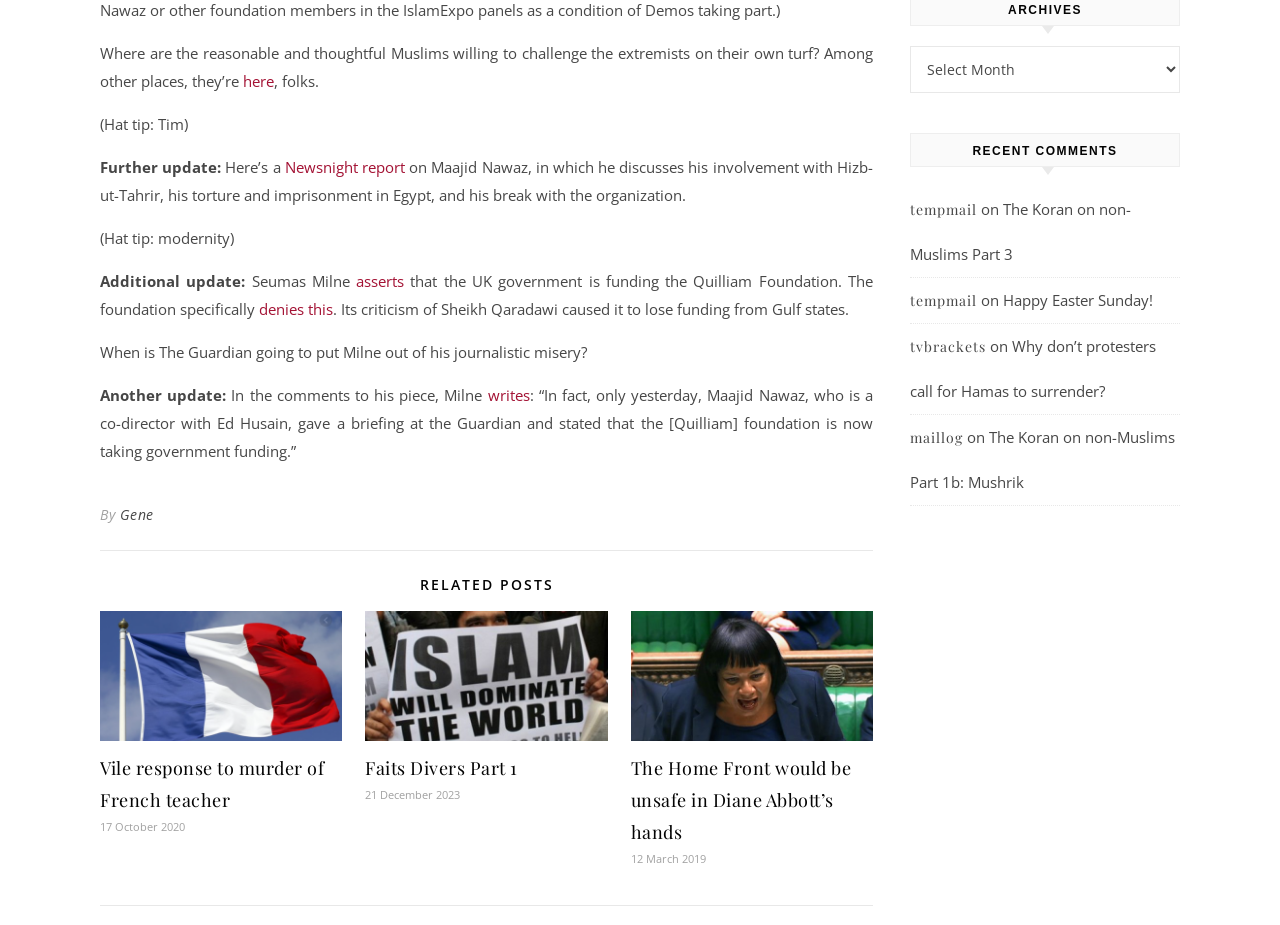Refer to the image and provide an in-depth answer to the question:
What is the topic of the blog post?

The blog post appears to be discussing Muslim extremists and the need for reasonable and thoughtful Muslims to challenge them. The text mentions Maajid Nawaz, a co-director of the Quilliam Foundation, and his involvement with Hizb-ut-Tahrir.